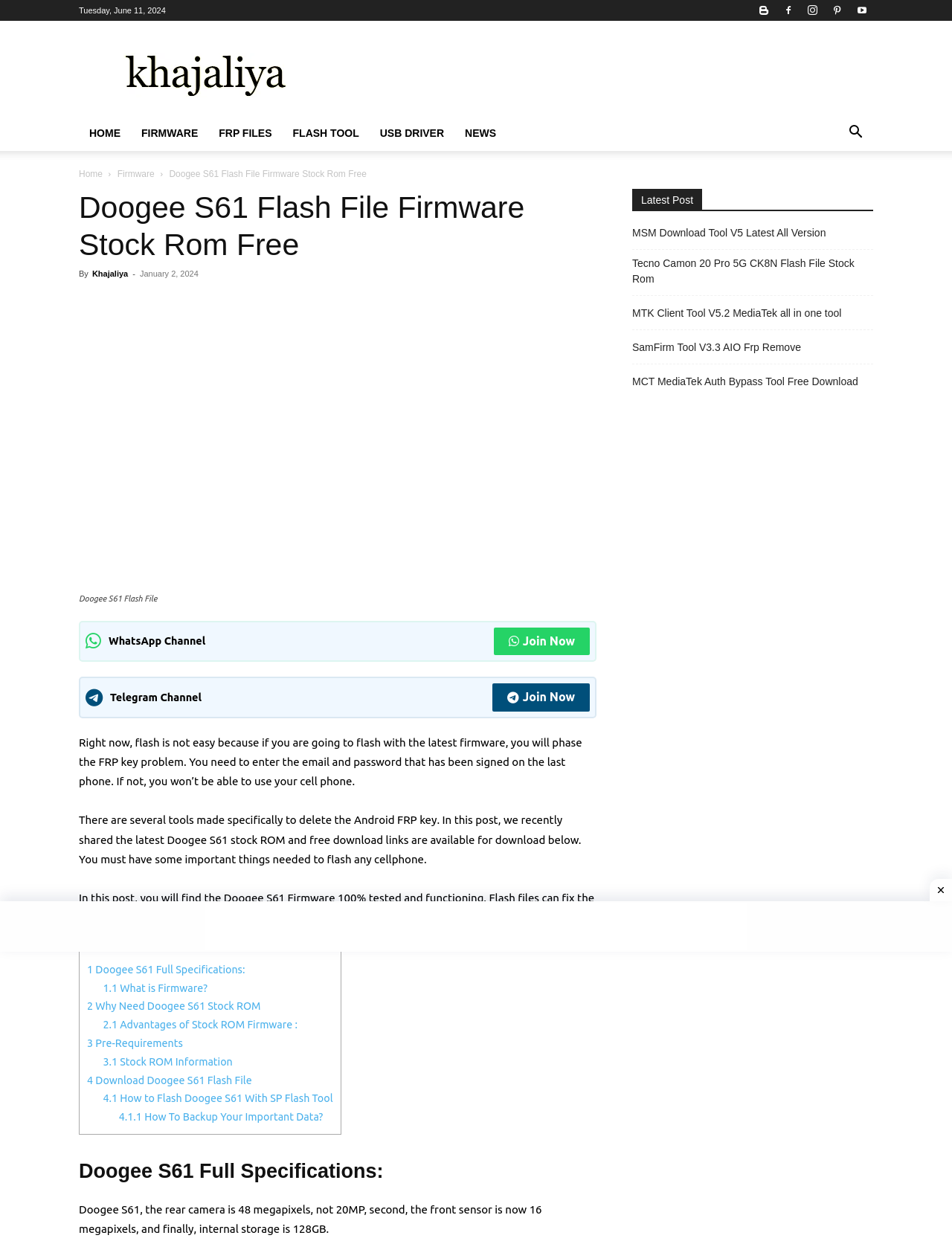What is the purpose of the MSM Flashtool?
Using the image, respond with a single word or phrase.

To flash the cellphone